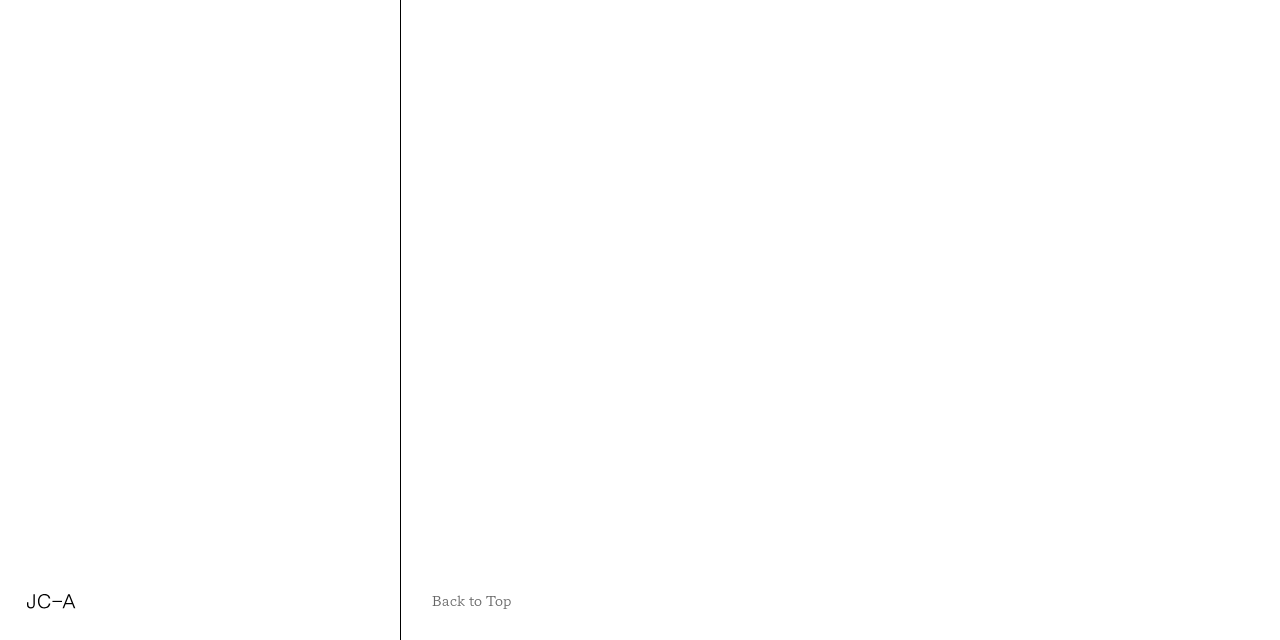Find the bounding box coordinates of the UI element according to this description: "Back to Top".

[0.338, 0.922, 0.399, 0.956]